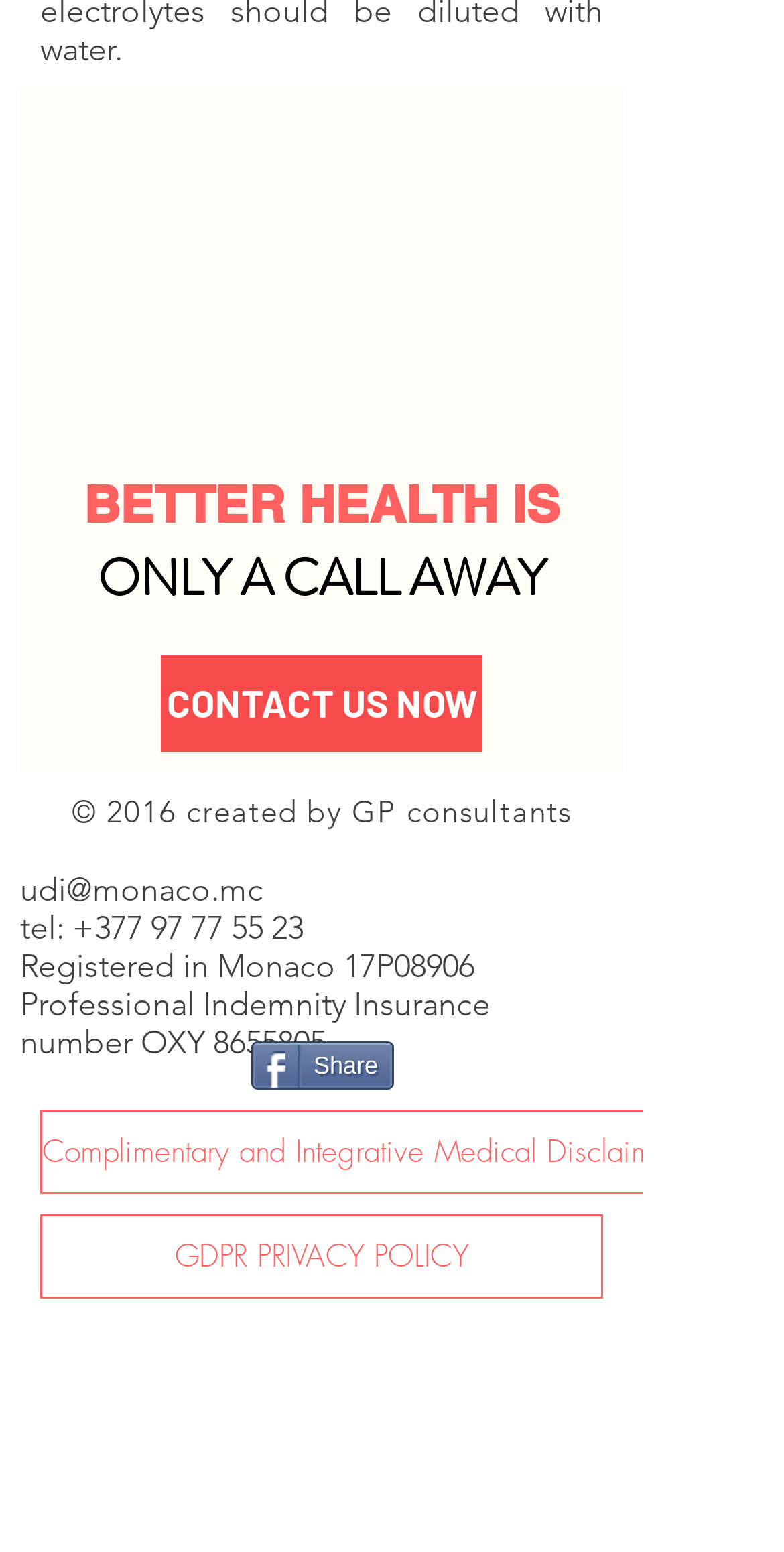What is the purpose of the 'Share' button?
Provide a detailed and extensive answer to the question.

I inferred the purpose of the 'Share' button by its text and location on the page, which suggests that it is a button to share the webpage with others.